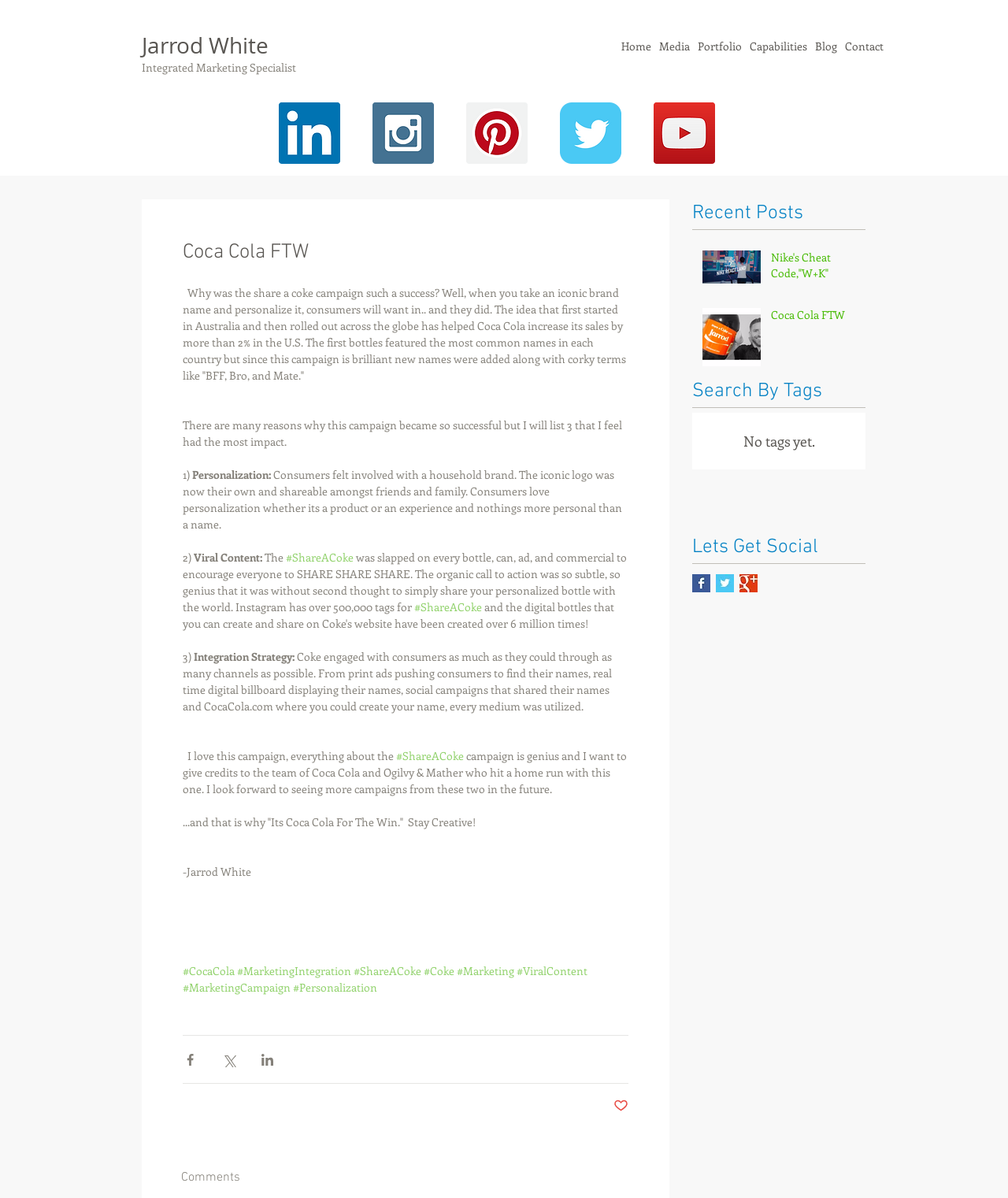Provide a brief response in the form of a single word or phrase:
What is the name of the campaign discussed in the article?

Share a Coke